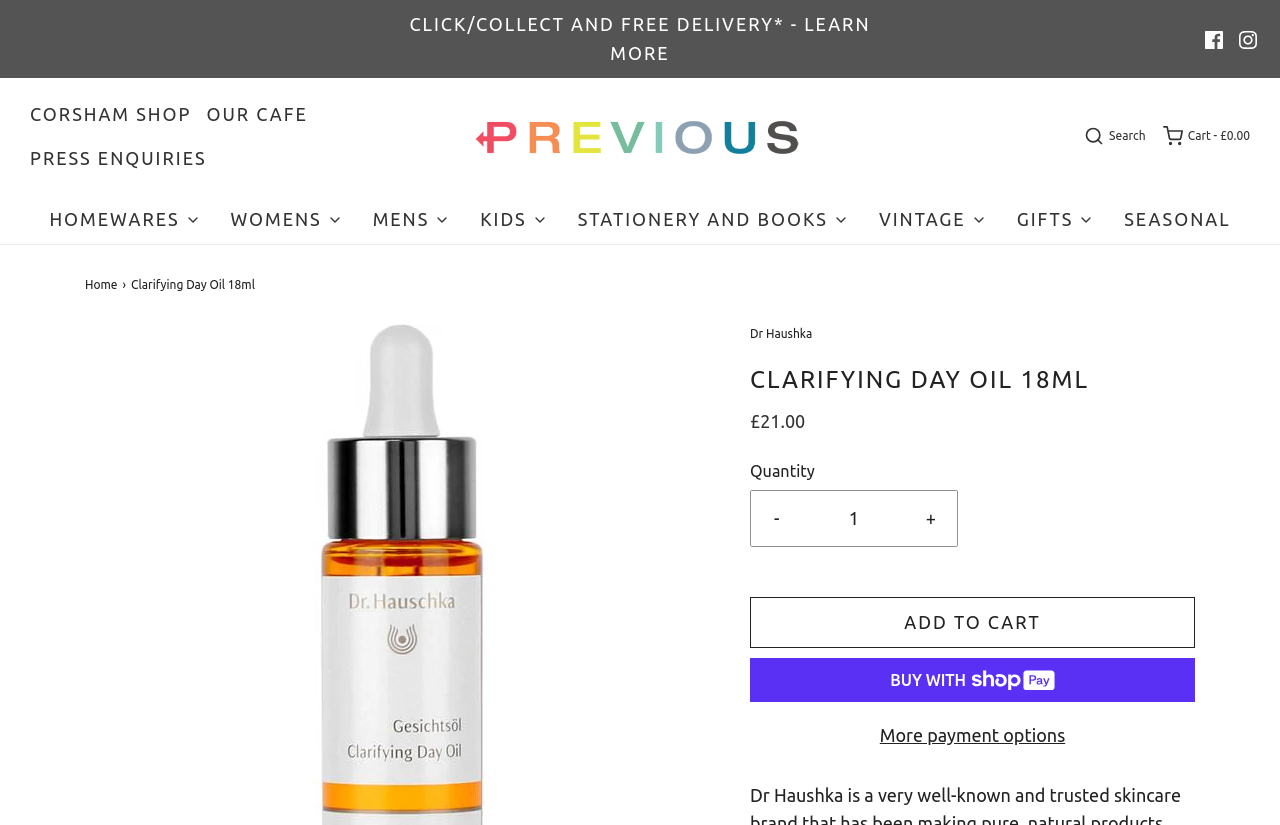Indicate the bounding box coordinates of the clickable region to achieve the following instruction: "Click on Facebook icon."

[0.941, 0.038, 0.955, 0.059]